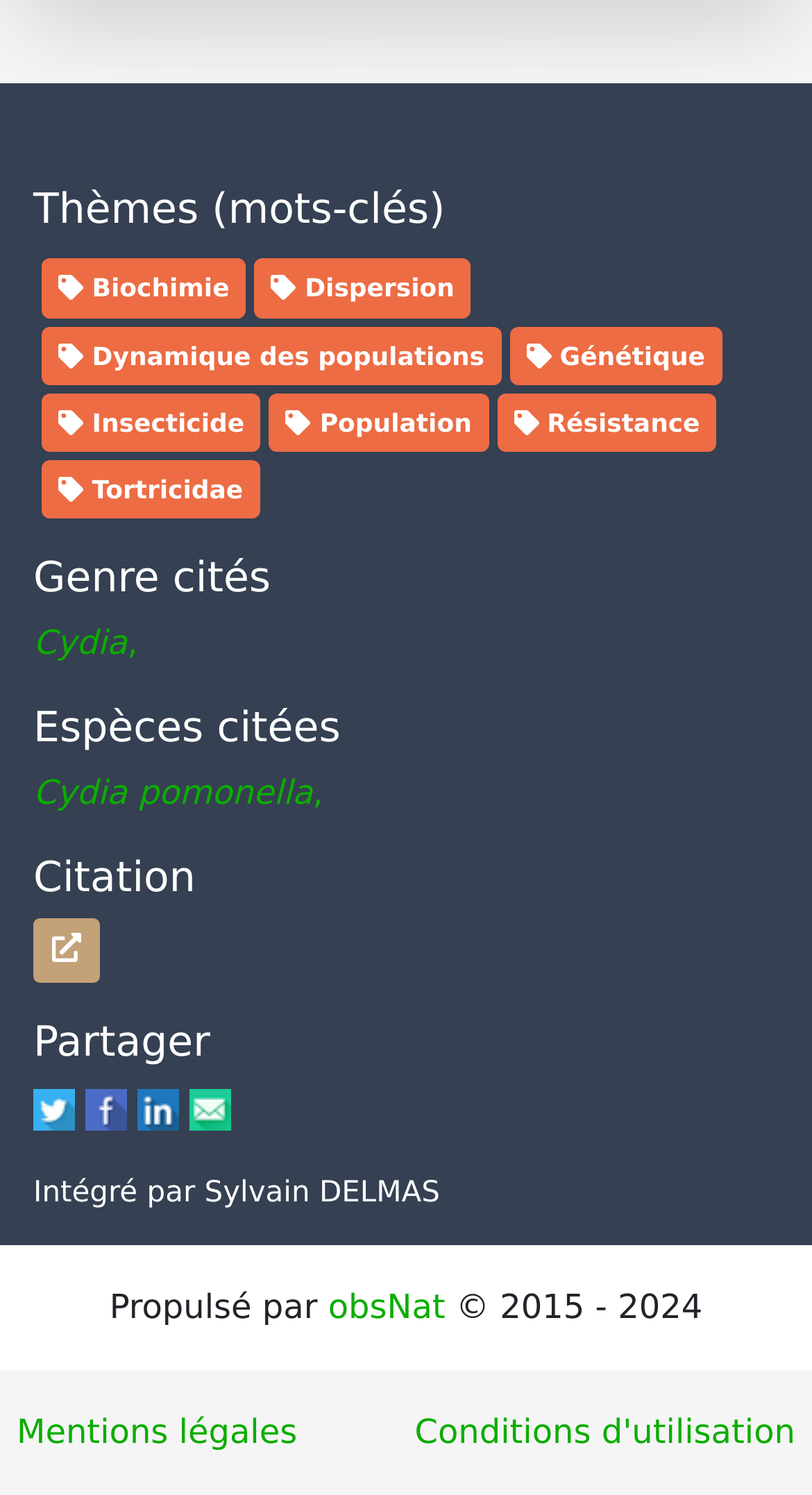Locate the bounding box coordinates of the clickable region to complete the following instruction: "Click on Biochimie."

[0.051, 0.173, 0.303, 0.212]